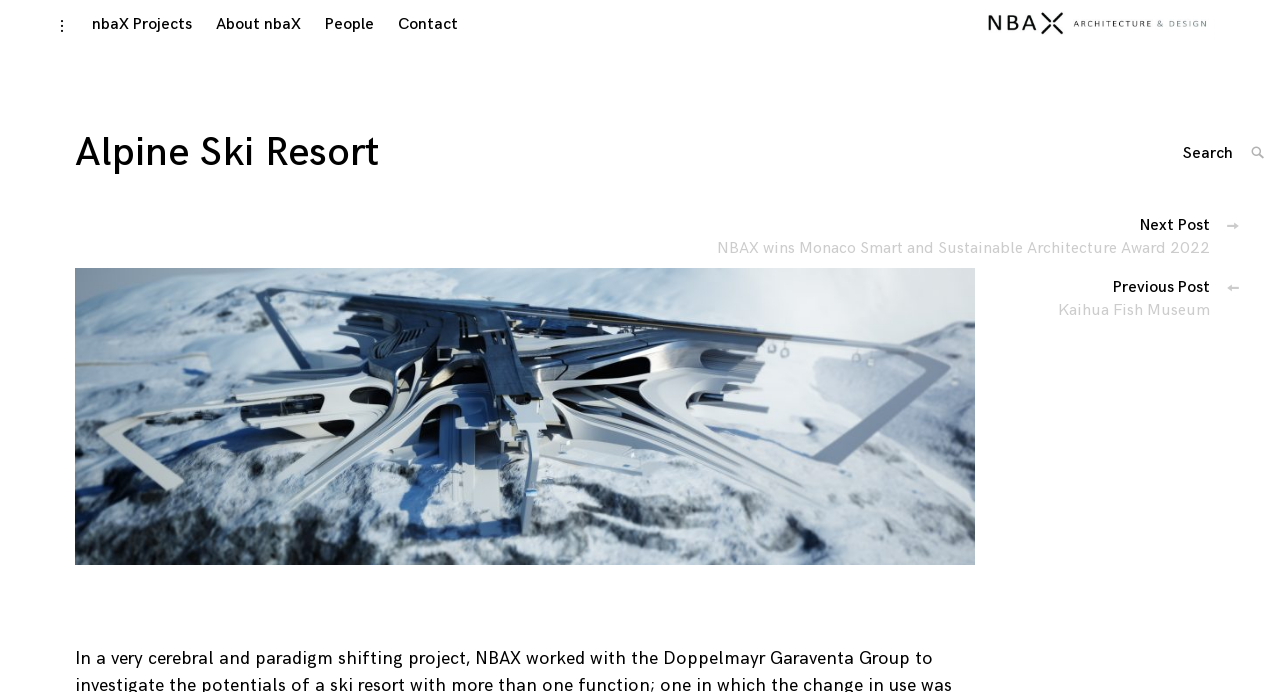Please identify the bounding box coordinates of the element I should click to complete this instruction: 'open sidebar'. The coordinates should be given as four float numbers between 0 and 1, like this: [left, top, right, bottom].

[0.023, 0.045, 0.041, 0.08]